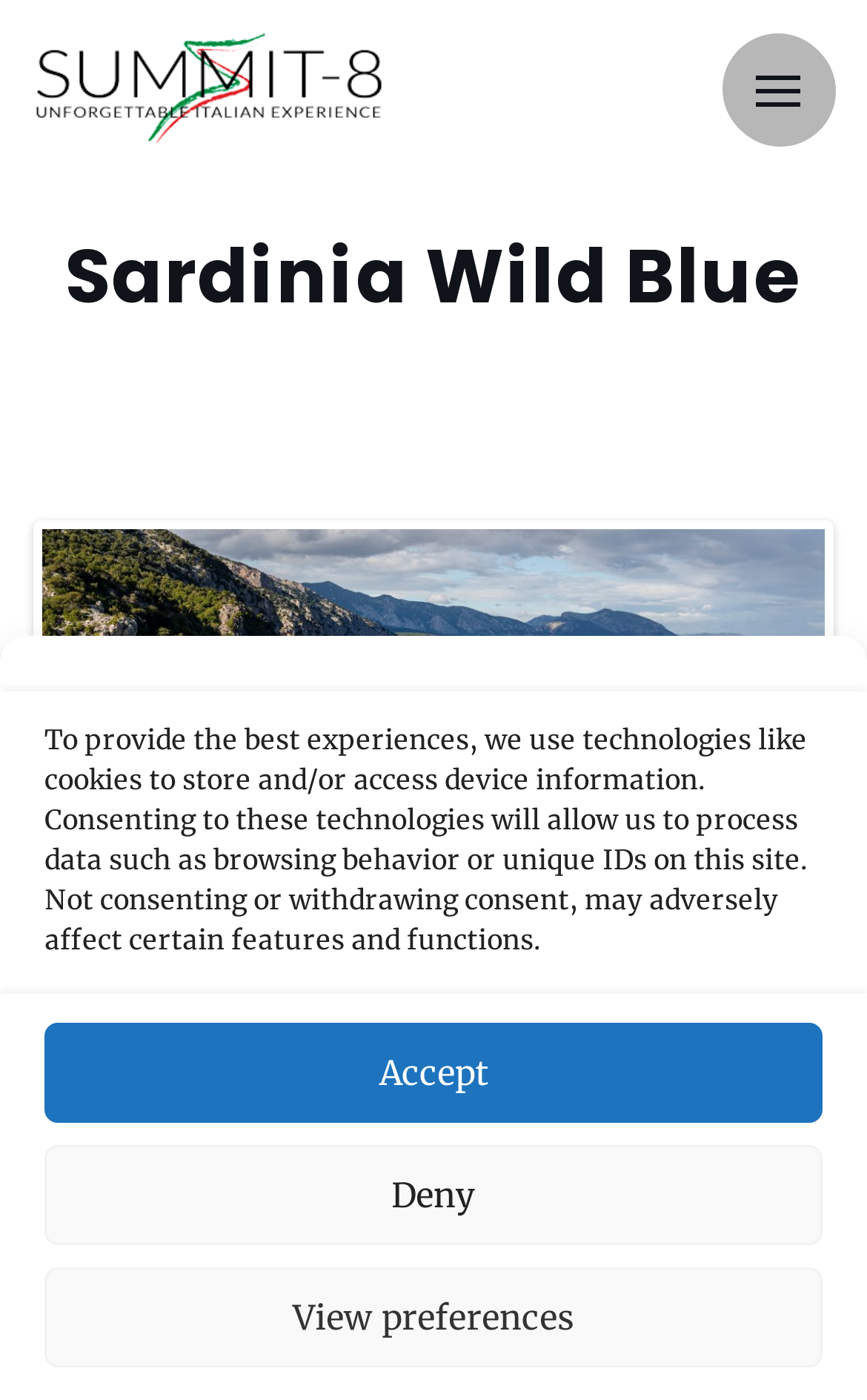How many navigation links are there?
Please answer the question with as much detail and depth as you can.

There are two navigation links, 'Previous' and 'Next', which can be found at the bottom of the webpage. These links are represented by the '' and '' icons, respectively.